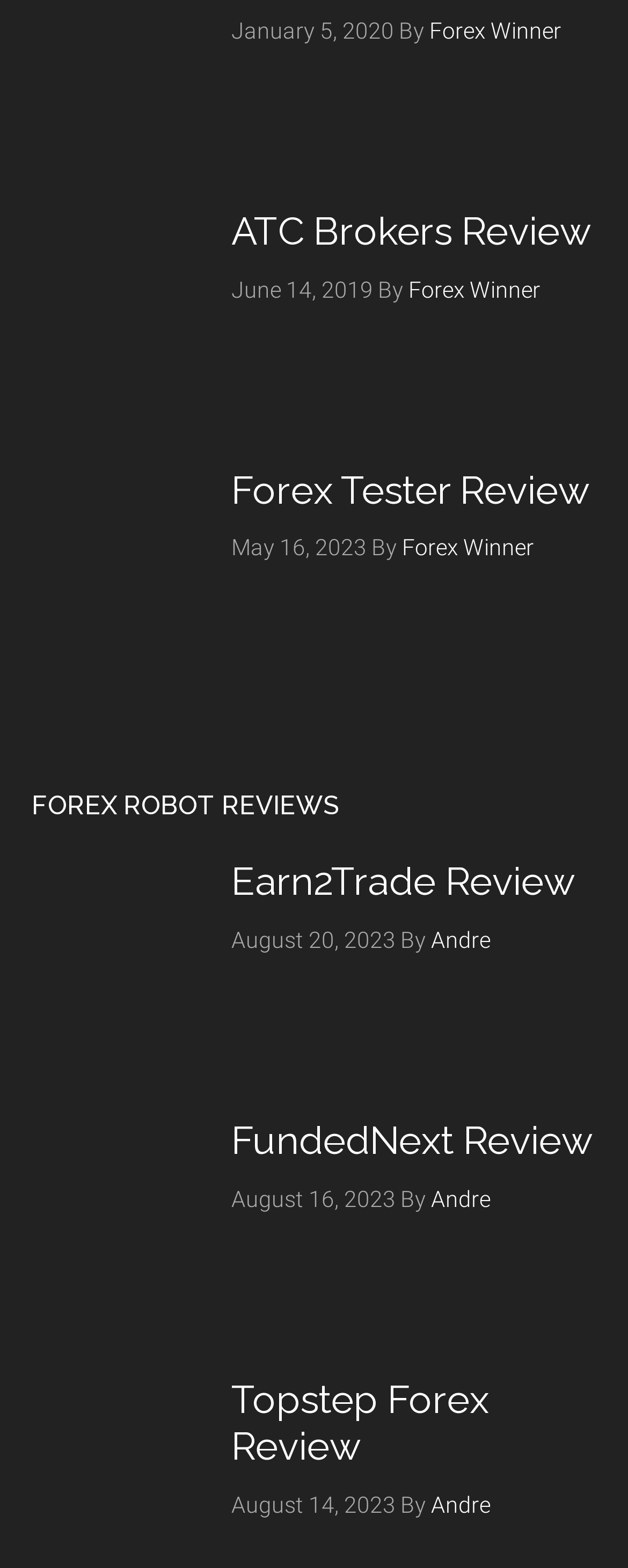Please determine the bounding box coordinates of the element to click on in order to accomplish the following task: "Read Earn2Trade Review". Ensure the coordinates are four float numbers ranging from 0 to 1, i.e., [left, top, right, bottom].

[0.05, 0.549, 0.95, 0.683]